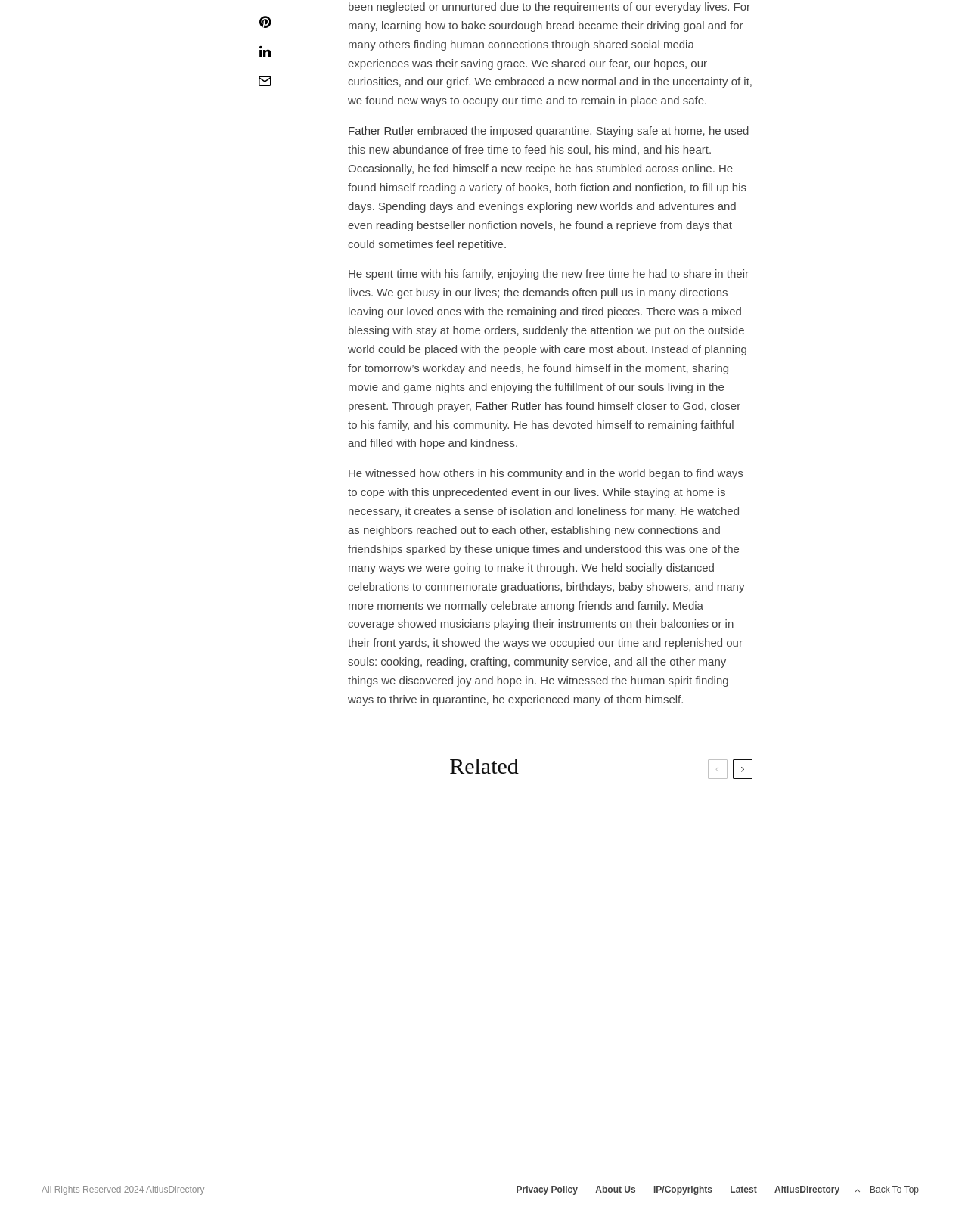Locate the bounding box of the user interface element based on this description: "About Us".

[0.615, 0.96, 0.657, 0.972]